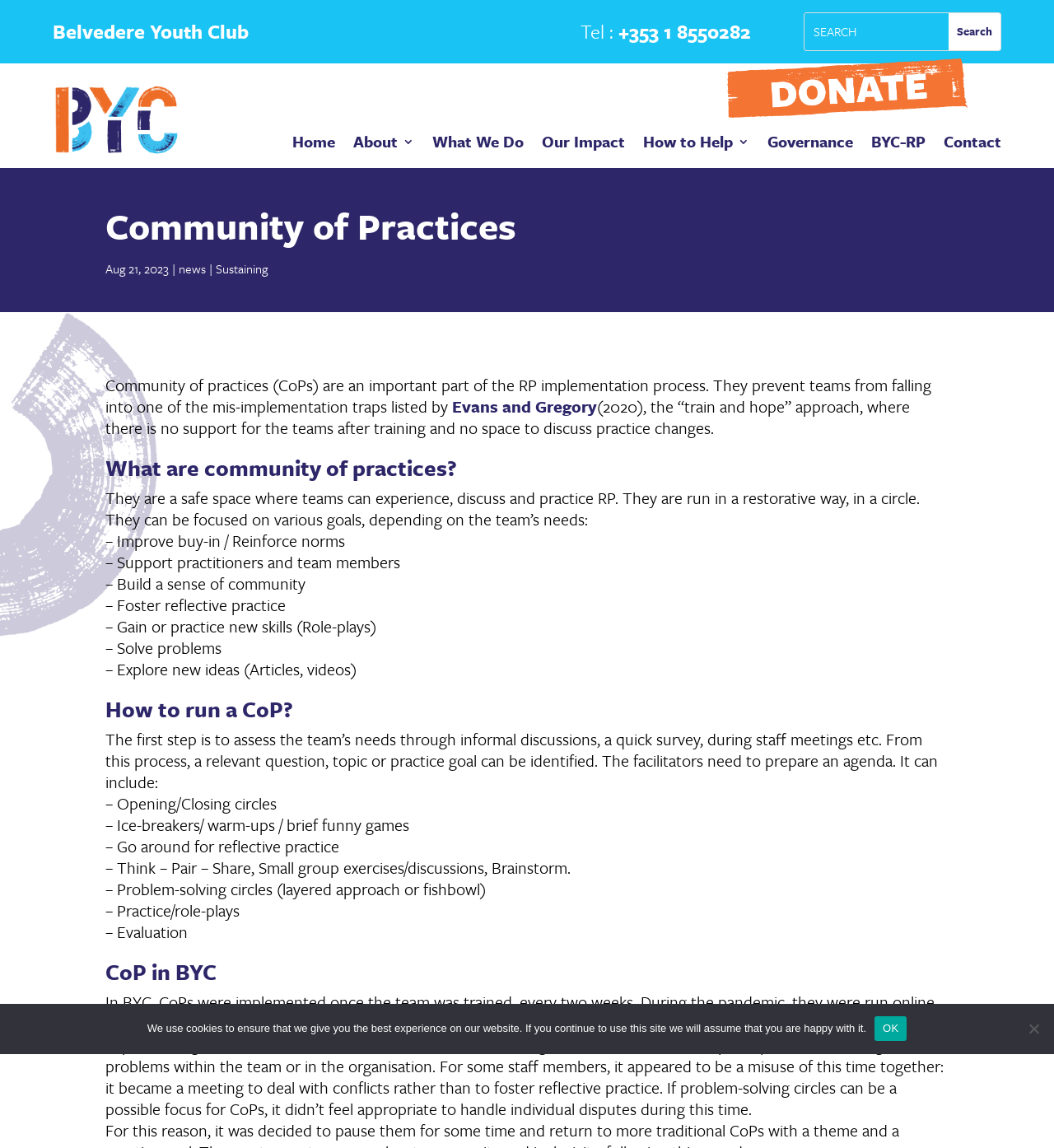Determine the bounding box coordinates of the UI element described below. Use the format (top-left x, top-left y, bottom-right x, bottom-right y) with floating point numbers between 0 and 1: Our Impact

[0.514, 0.118, 0.593, 0.134]